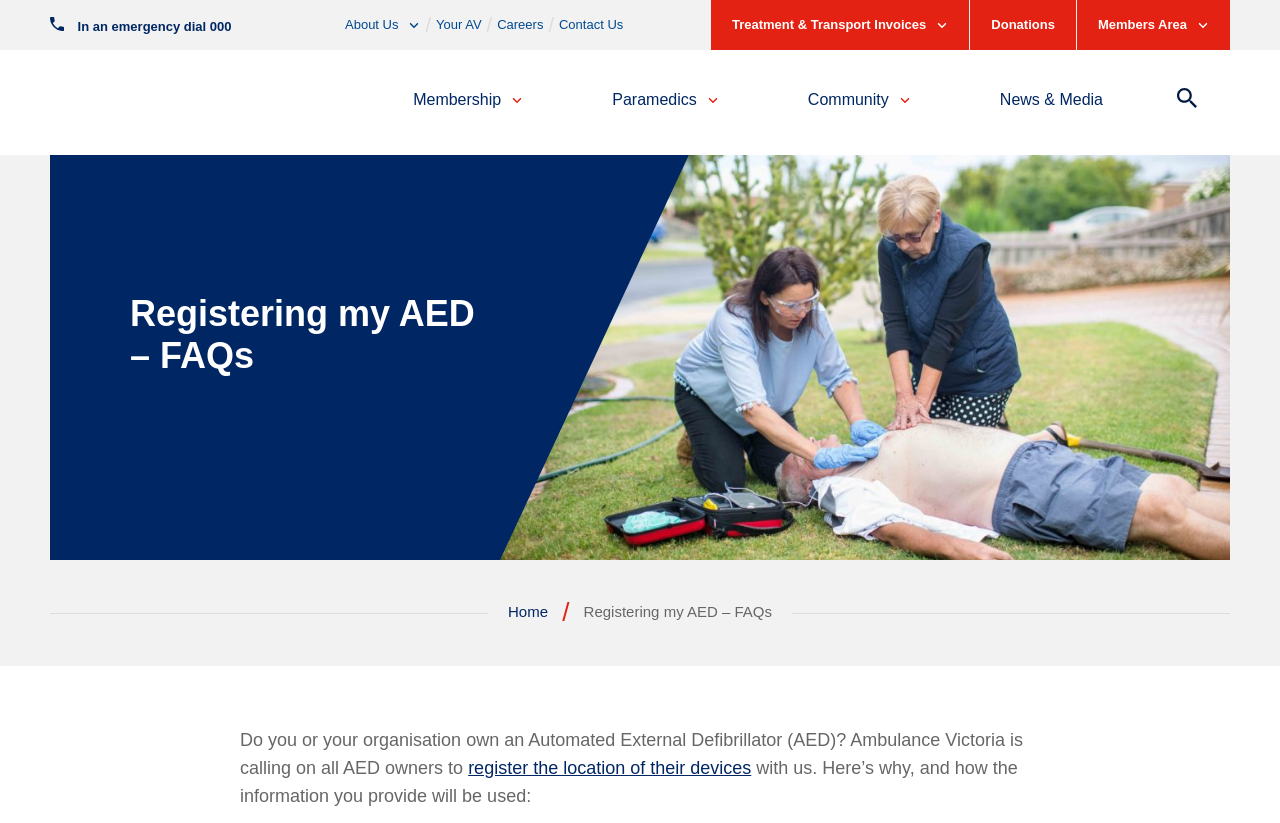Please specify the bounding box coordinates for the clickable region that will help you carry out the instruction: "Dial emergency number".

[0.039, 0.02, 0.181, 0.041]